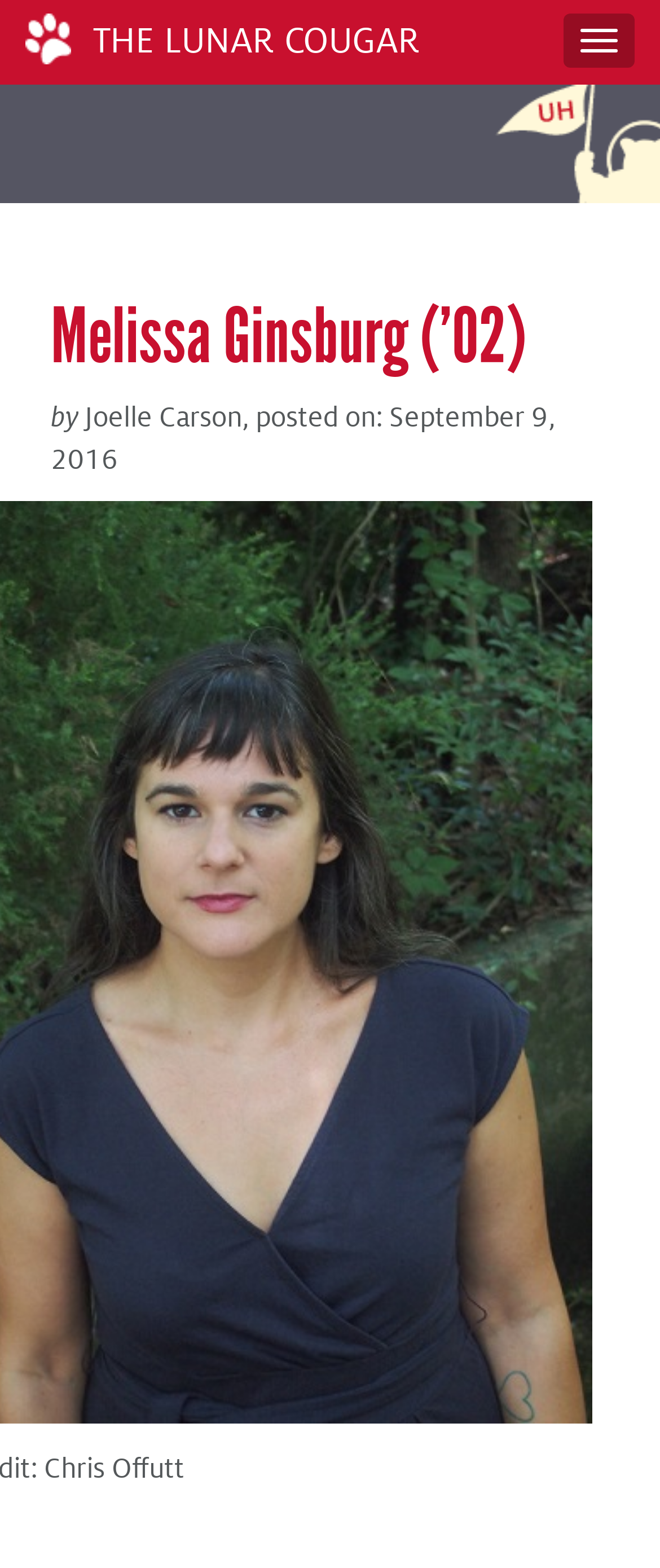Extract the bounding box coordinates for the UI element described as: "The Lunar Cougar".

[0.0, 0.0, 0.674, 0.054]